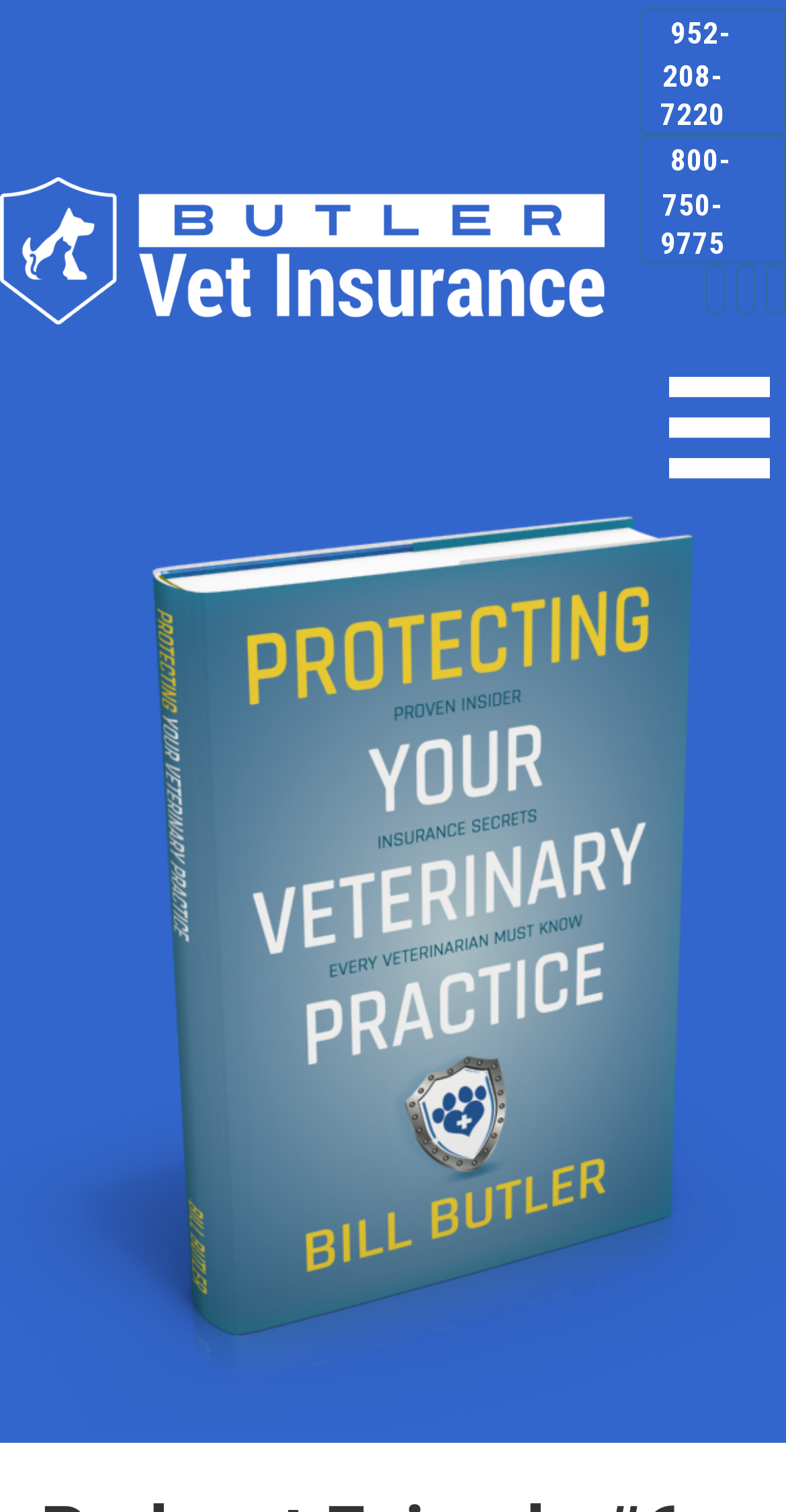Identify and provide the bounding box for the element described by: "alt="Butler-Vet-Insurance-2023 B@2x" title="Butler-Vet-Insurance-2023 B@2x"".

[0.0, 0.154, 0.769, 0.175]